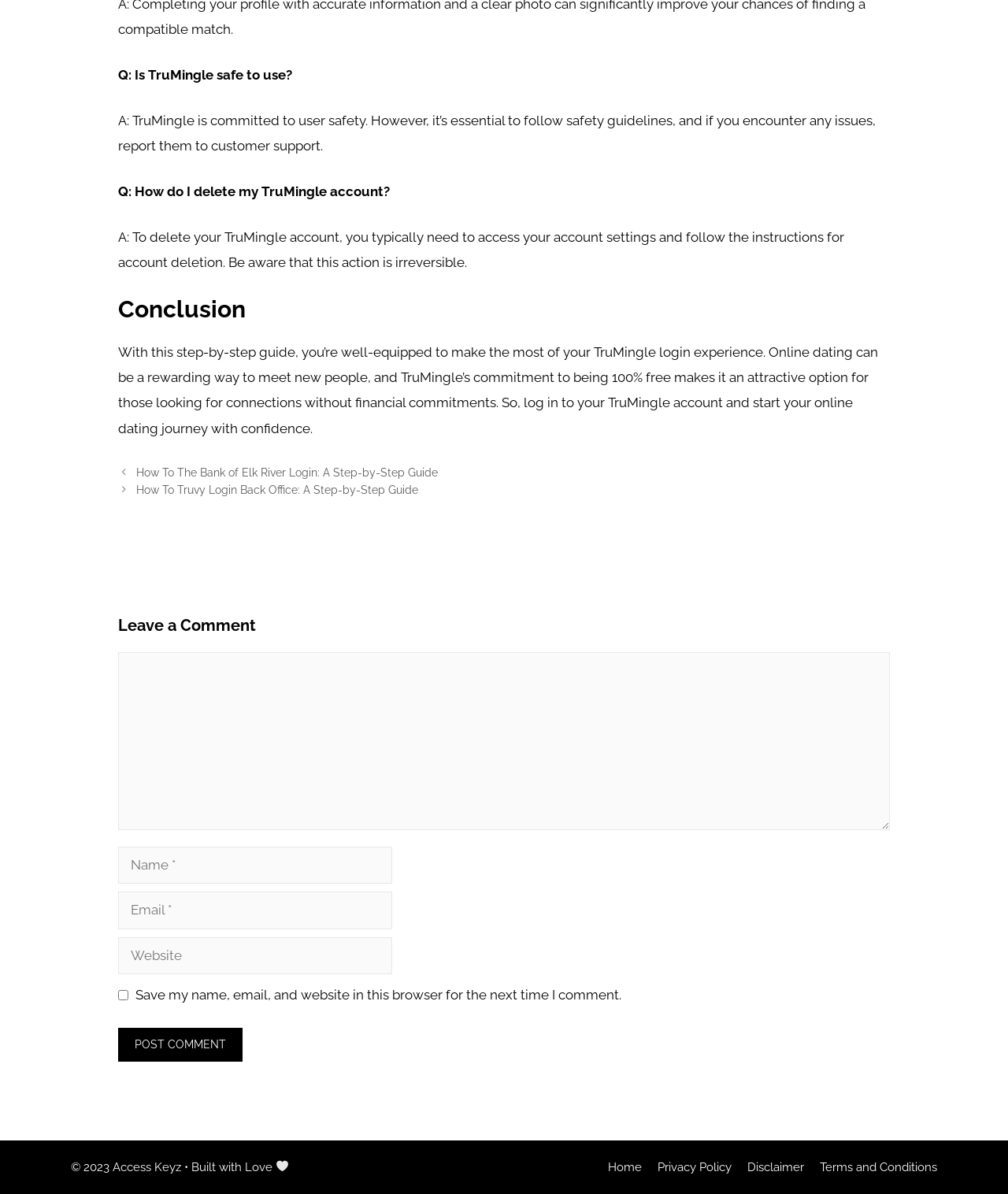Please identify the bounding box coordinates of the clickable area that will fulfill the following instruction: "Click the 'Post Comment' button". The coordinates should be in the format of four float numbers between 0 and 1, i.e., [left, top, right, bottom].

[0.117, 0.861, 0.241, 0.889]